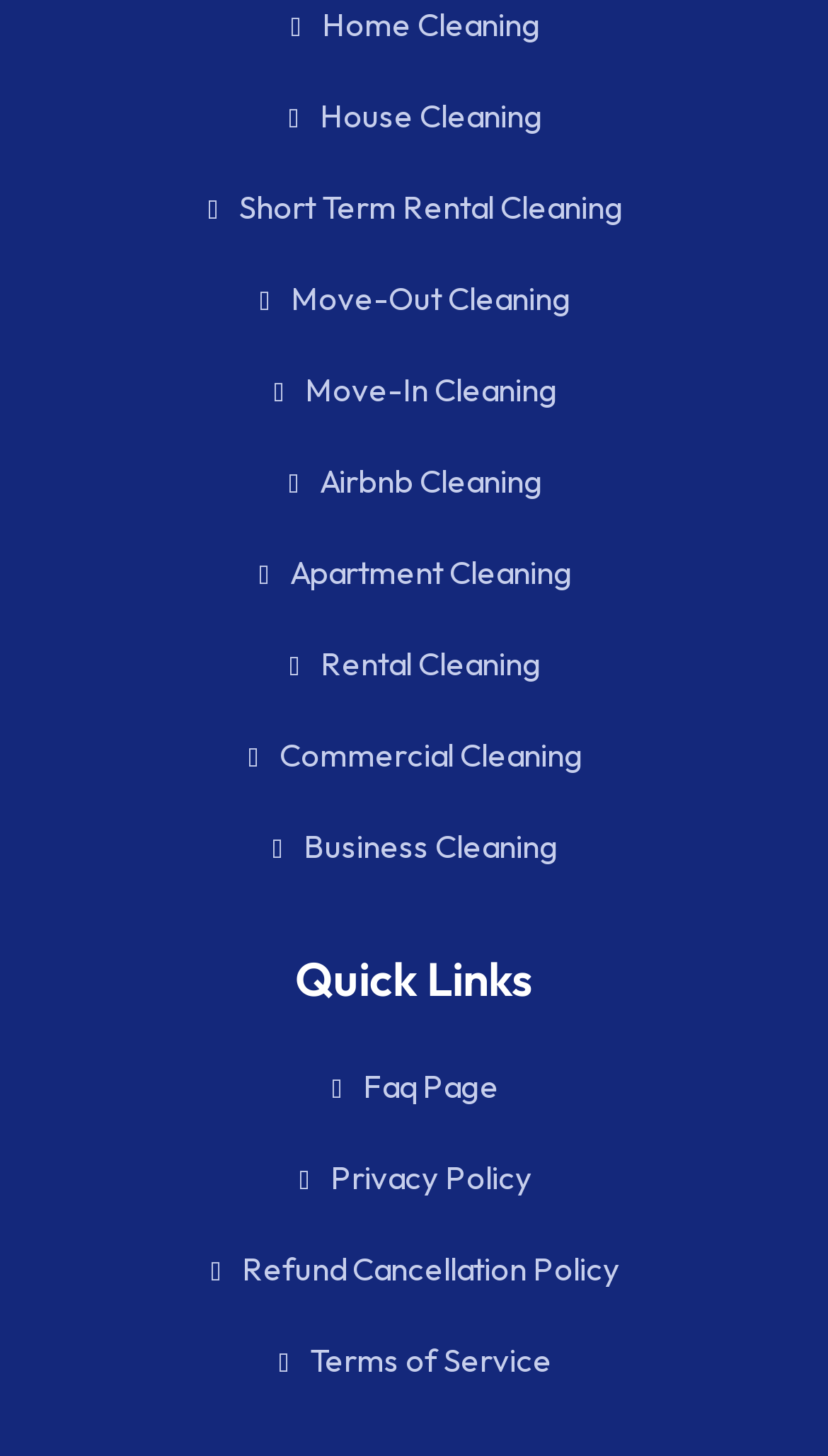Find the bounding box coordinates of the clickable region needed to perform the following instruction: "Click on Home Cleaning". The coordinates should be provided as four float numbers between 0 and 1, i.e., [left, top, right, bottom].

[0.35, 0.002, 0.653, 0.03]